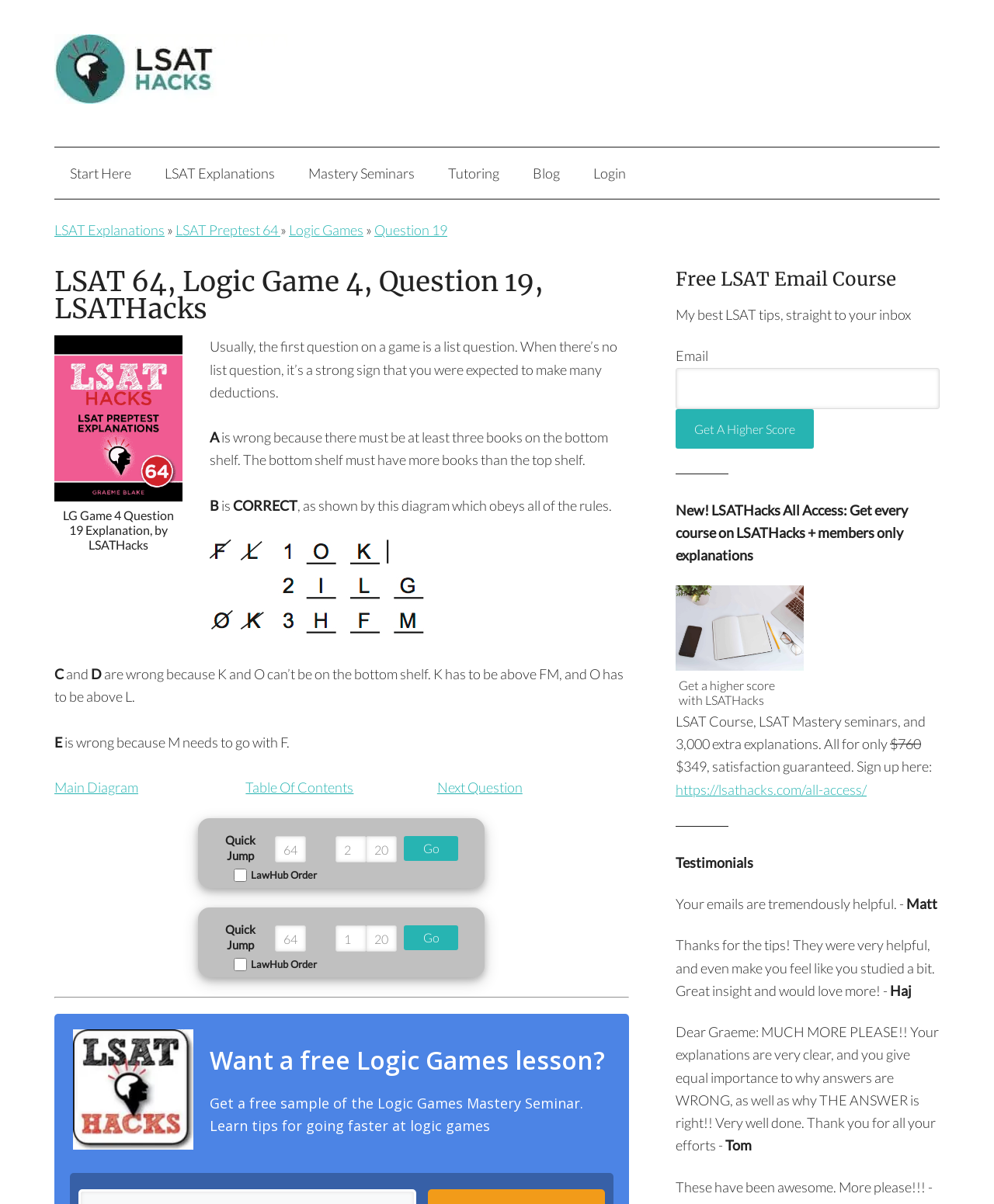Construct a thorough caption encompassing all aspects of the webpage.

This webpage is an explanation of a Logic Games question from the LSAT PrepTest 64. At the top, there are several links to navigate to different sections of the website, including "Start Here", "LSAT Explanations", "Mastery Seminars", "Tutoring", "Blog", and "Login". Below these links, there is a header that reads "LSAT 64, Logic Game 4, Question 19, LSATHacks".

The main content of the page is divided into sections. The first section explains the question, stating that usually, the first question on a game is a list question, and when there's no list question, it's a strong sign that you were expected to make many deductions. The explanation then provides the correct answer, "B", and explains why the other options are incorrect.

Below the explanation, there is an image of a diagram that illustrates the correct answer. There are also several links to navigate to other related content, including "Main Diagram", "Table Of Contents", and "Next Question".

On the right side of the page, there is a sidebar with several sections. The first section is a call to action to get a free Logic Games lesson. The second section is an advertisement for a free LSAT email course, where users can enter their email address to receive tips and strategies for the LSAT. The third section is an advertisement for LSATHacks All Access, a comprehensive course that includes every course on LSATHacks, as well as members-only explanations. There are also several testimonials from satisfied customers who have used the course.

Overall, the webpage is focused on providing a detailed explanation of a specific Logic Games question from the LSAT PrepTest 64, as well as promoting related content and courses from LSATHacks.